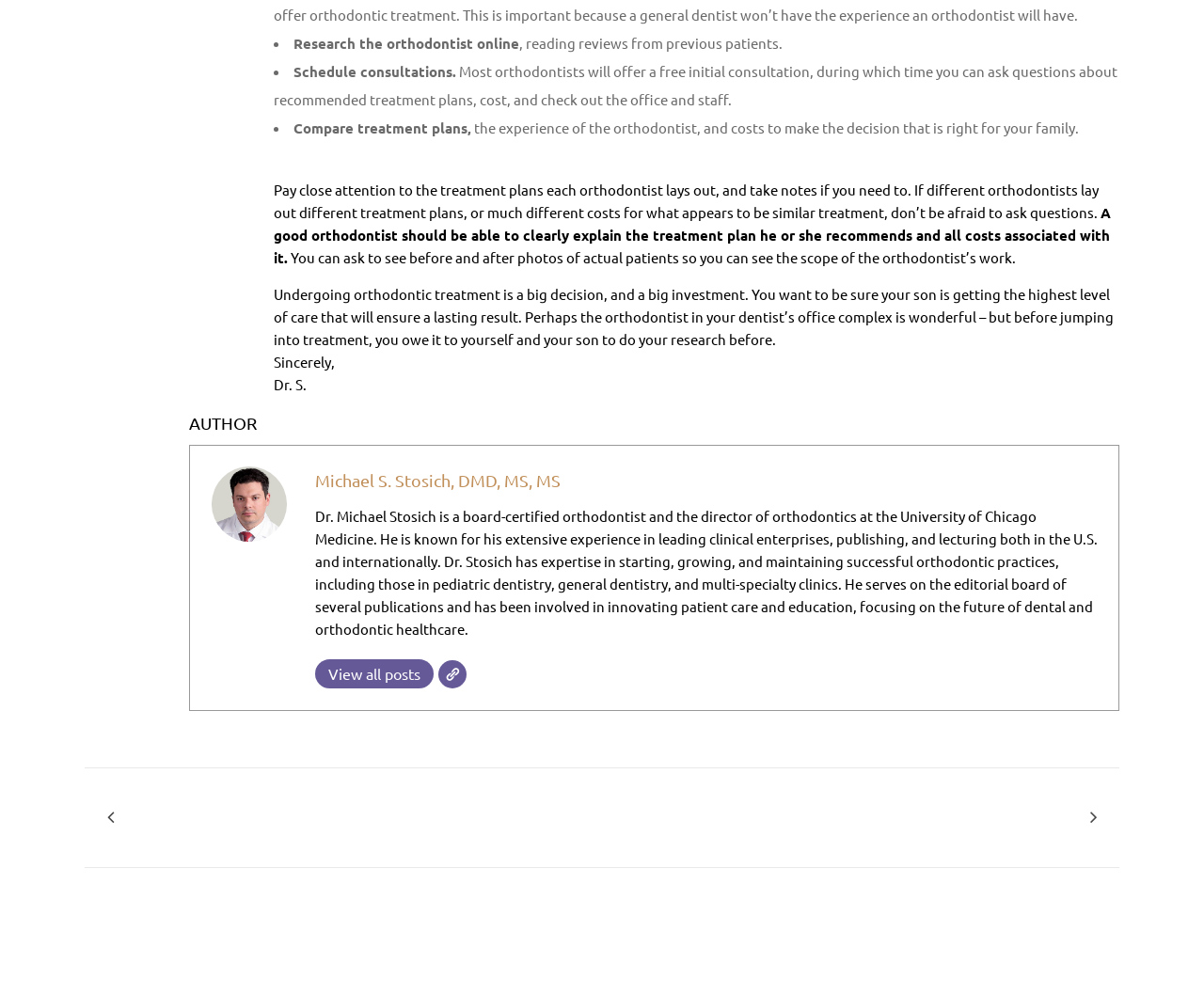Highlight the bounding box of the UI element that corresponds to this description: "parent_node: View all posts aria-label="Website"".

[0.364, 0.664, 0.387, 0.692]